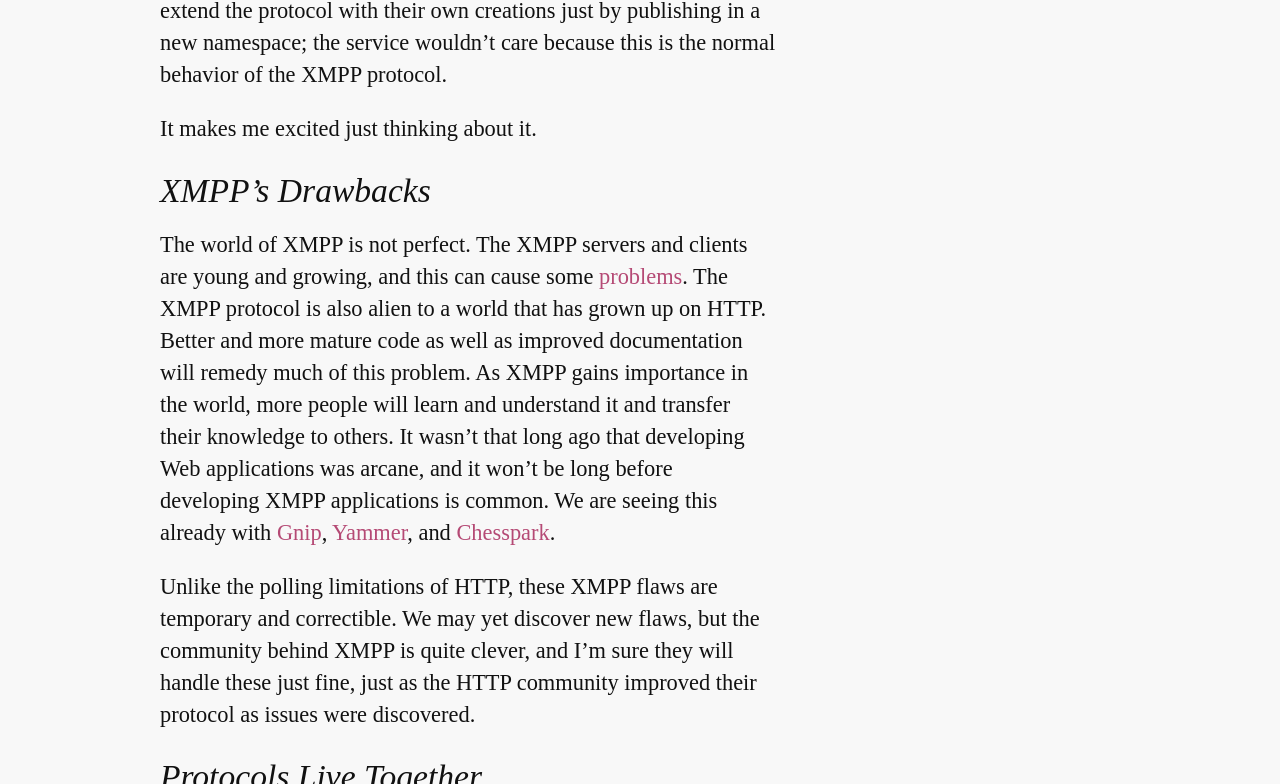Reply to the question with a brief word or phrase: What is the problem with XMPP servers and clients?

Young and growing